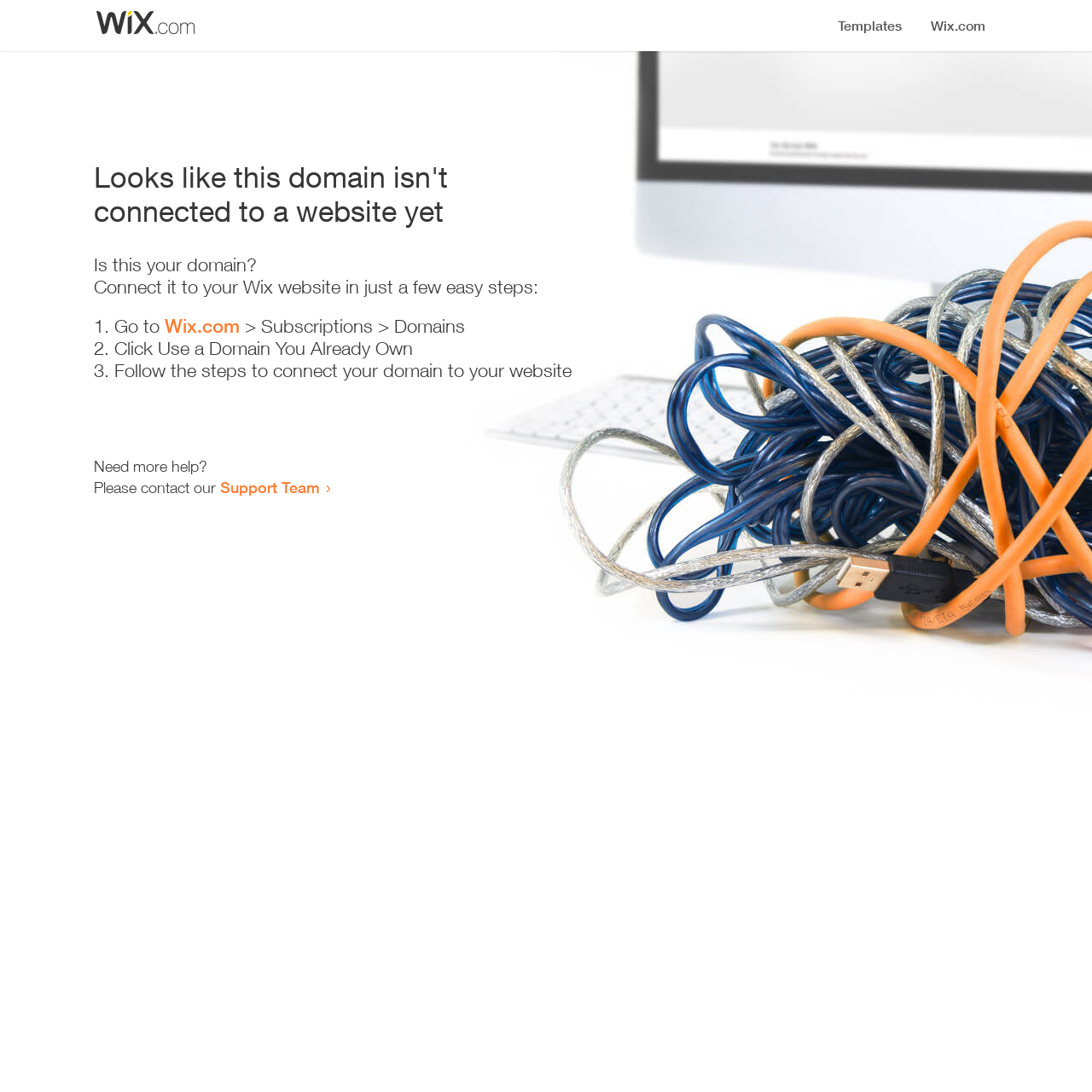Analyze and describe the webpage in a detailed narrative.

The webpage appears to be an error page, indicating that a domain is not connected to a website yet. At the top, there is a small image, likely a logo or icon. Below the image, a prominent heading reads "Looks like this domain isn't connected to a website yet". 

Underneath the heading, a series of instructions are provided to connect the domain to a Wix website. The instructions are divided into three steps, each marked with a numbered list marker (1., 2., and 3.). The first step involves going to Wix.com, specifically the Subscriptions > Domains section. The second step is to click "Use a Domain You Already Own", and the third step is to follow the instructions to connect the domain to the website.

Below the instructions, there is a message asking if the user needs more help, followed by an offer to contact the Support Team via a link. The overall layout is simple and easy to follow, with clear headings and concise text guiding the user through the process of connecting their domain to a website.